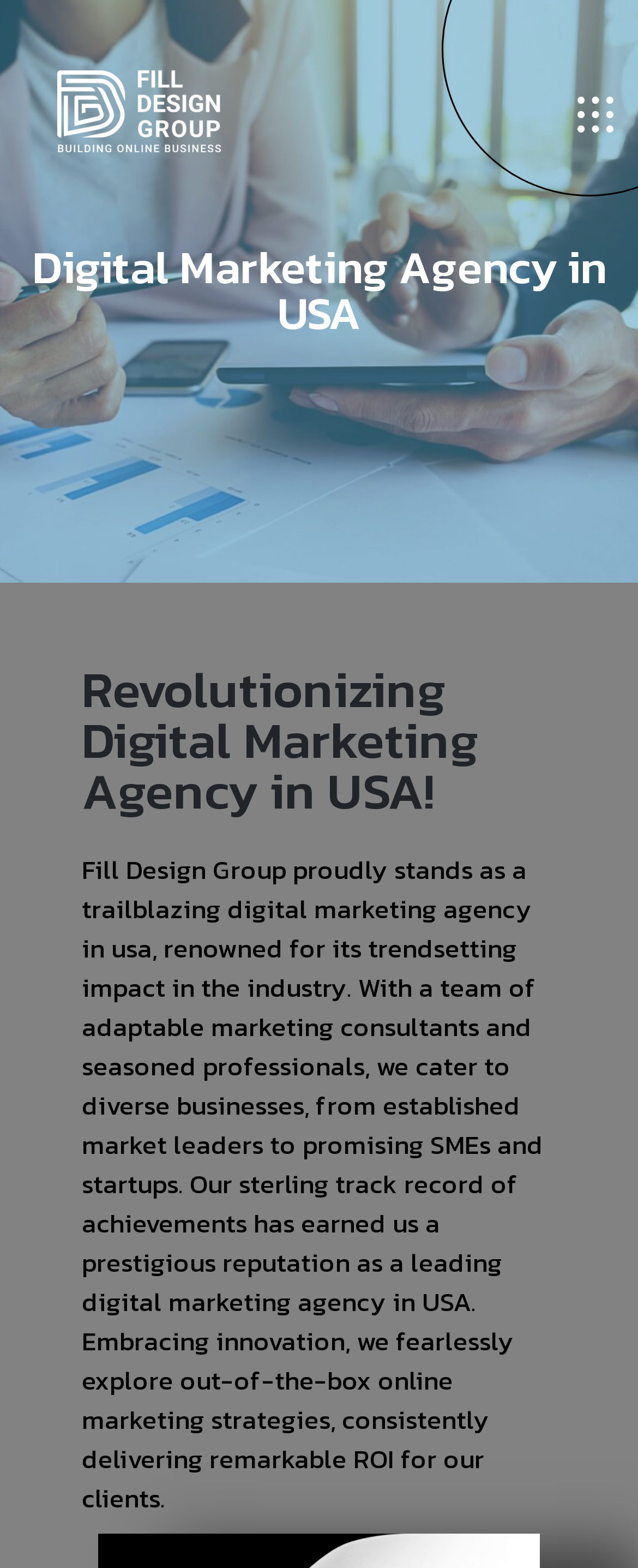Using the webpage screenshot, find the UI element described by title="filldesigngroup.com". Provide the bounding box coordinates in the format (top-left x, top-left y, bottom-right x, bottom-right y), ensuring all values are floating point numbers between 0 and 1.

[0.09, 0.045, 0.346, 0.097]